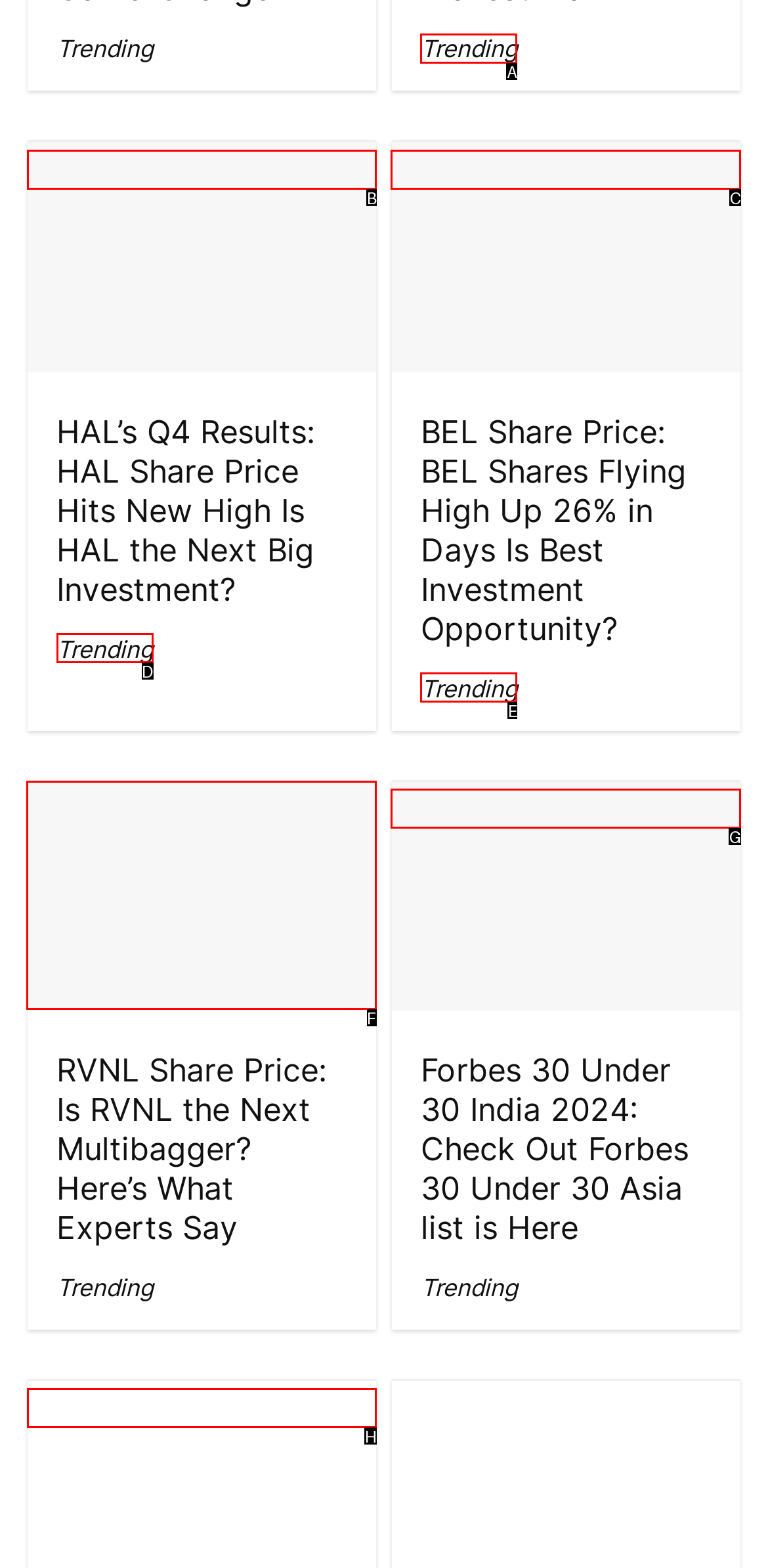Identify the appropriate lettered option to execute the following task: Read the 'RVNL Share Price: Is RVNL the Next Multibagger? Here’s What Experts Say' article
Respond with the letter of the selected choice.

F